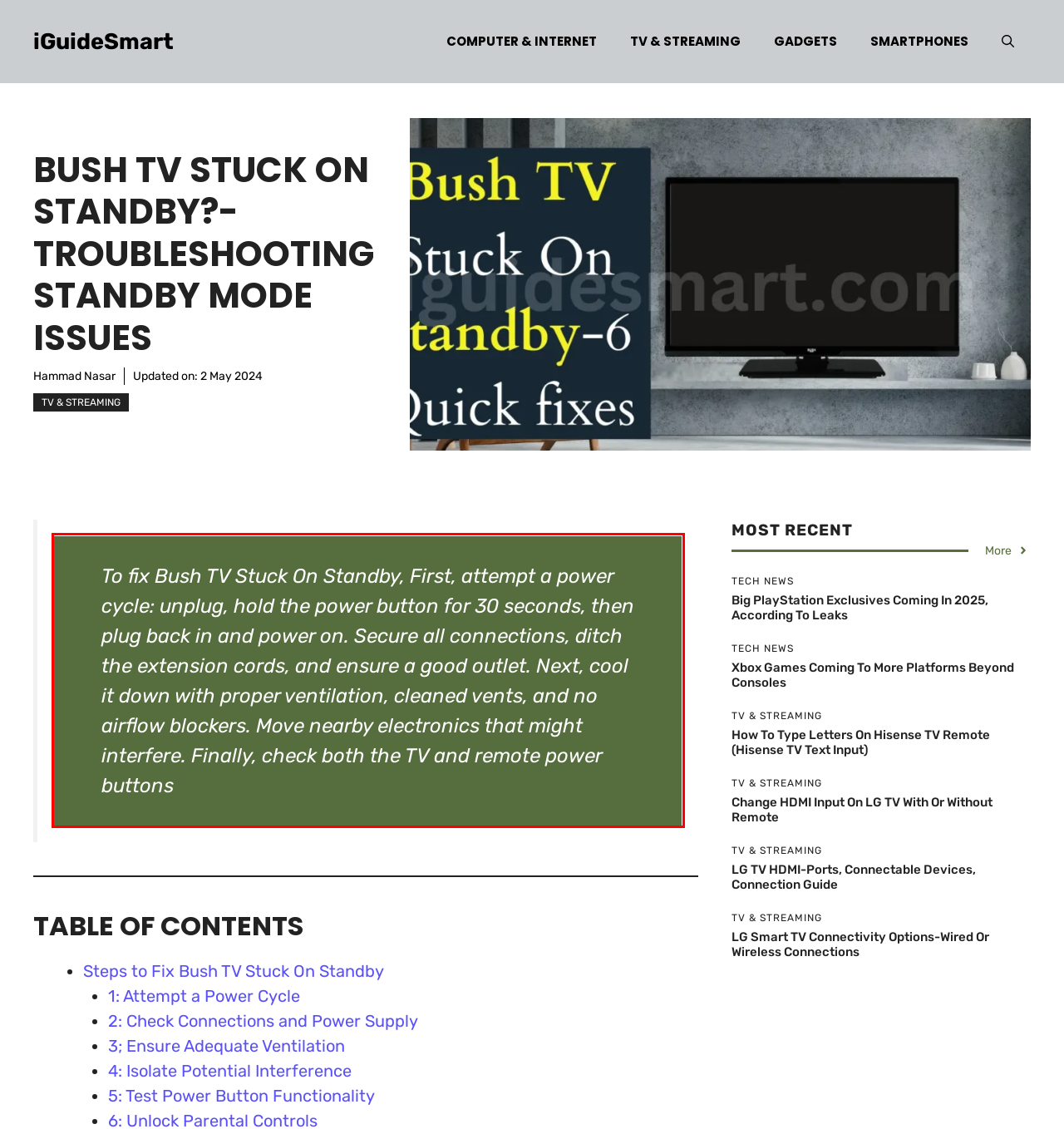Analyze the red bounding box in the provided webpage screenshot and generate the text content contained within.

To fix Bush TV Stuck On Standby, First, attempt a power cycle: unplug, hold the power button for 30 seconds, then plug back in and power on. Secure all connections, ditch the extension cords, and ensure a good outlet. Next, cool it down with proper ventilation, cleaned vents, and no airflow blockers. Move nearby electronics that might interfere. Finally, check both the TV and remote power buttons